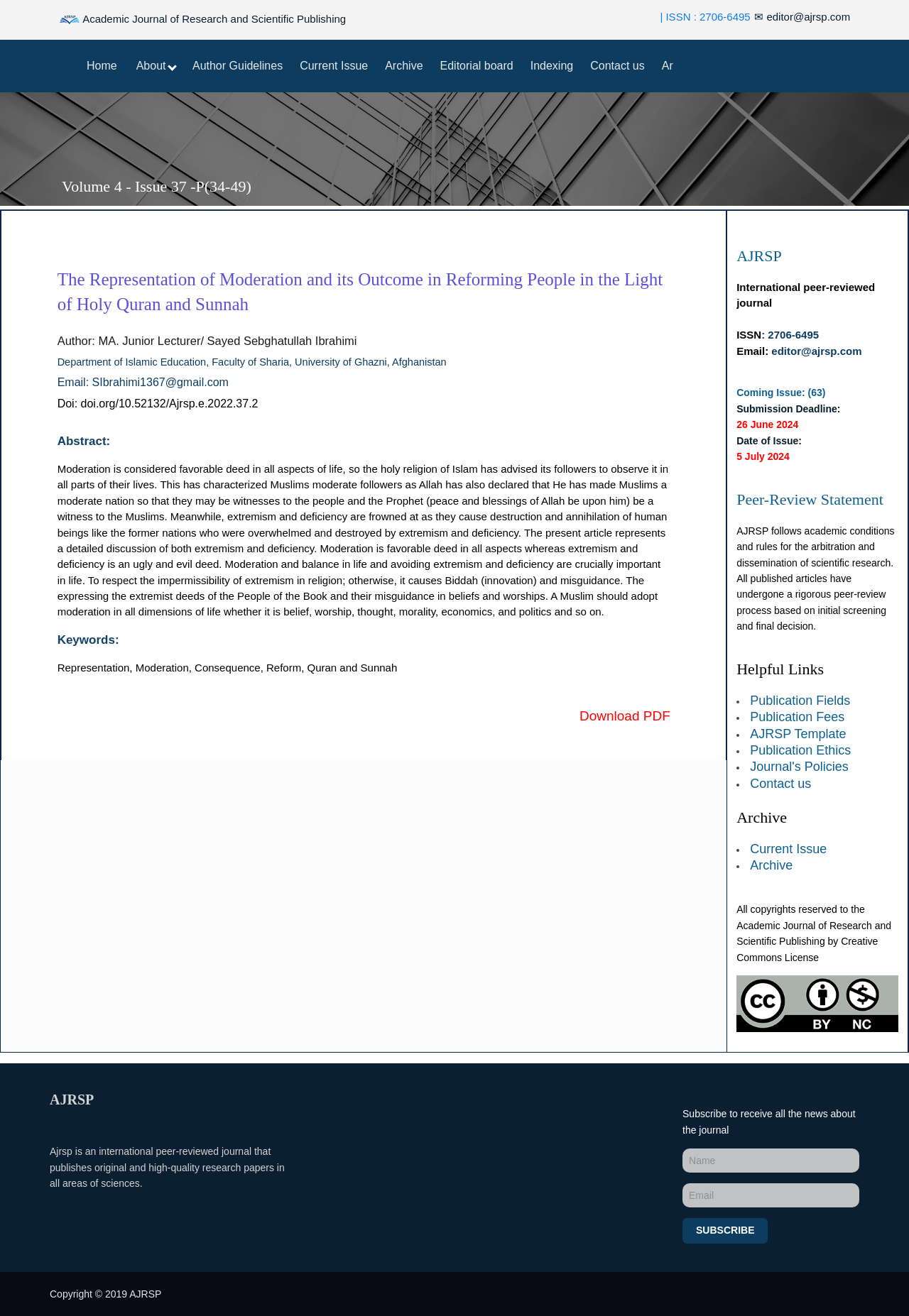Please determine the bounding box coordinates of the section I need to click to accomplish this instruction: "View the current issue".

[0.32, 0.038, 0.414, 0.063]